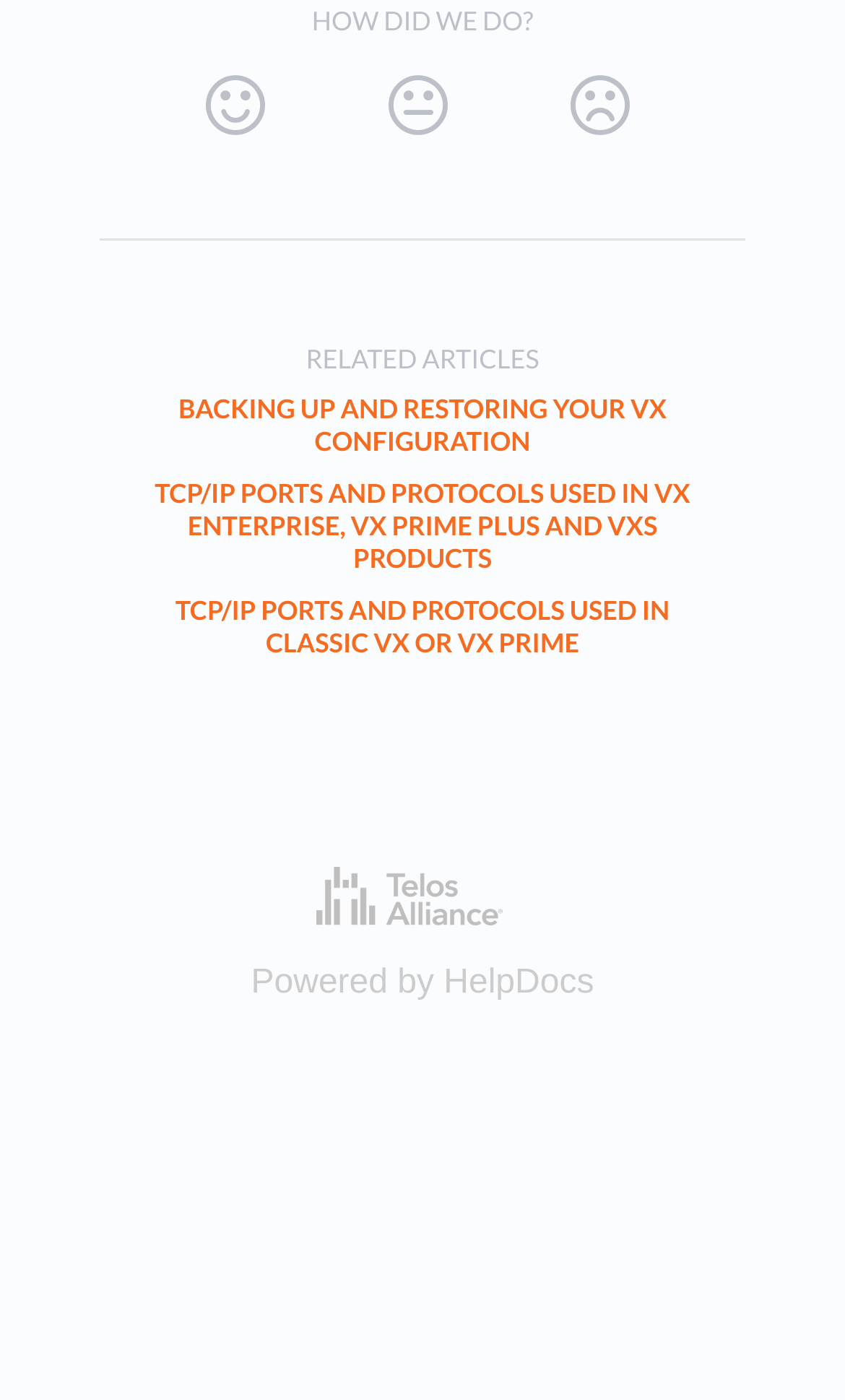What is the purpose of the buttons in the 'Feedback' group?
Please provide a comprehensive answer based on the contents of the image.

The buttons in the 'Feedback' group have OCR text '', '', and '', which are commonly used to represent rating icons such as thumbs up, thumbs down, and a neutral face. Therefore, the purpose of these buttons is to allow users to provide rating feedback.